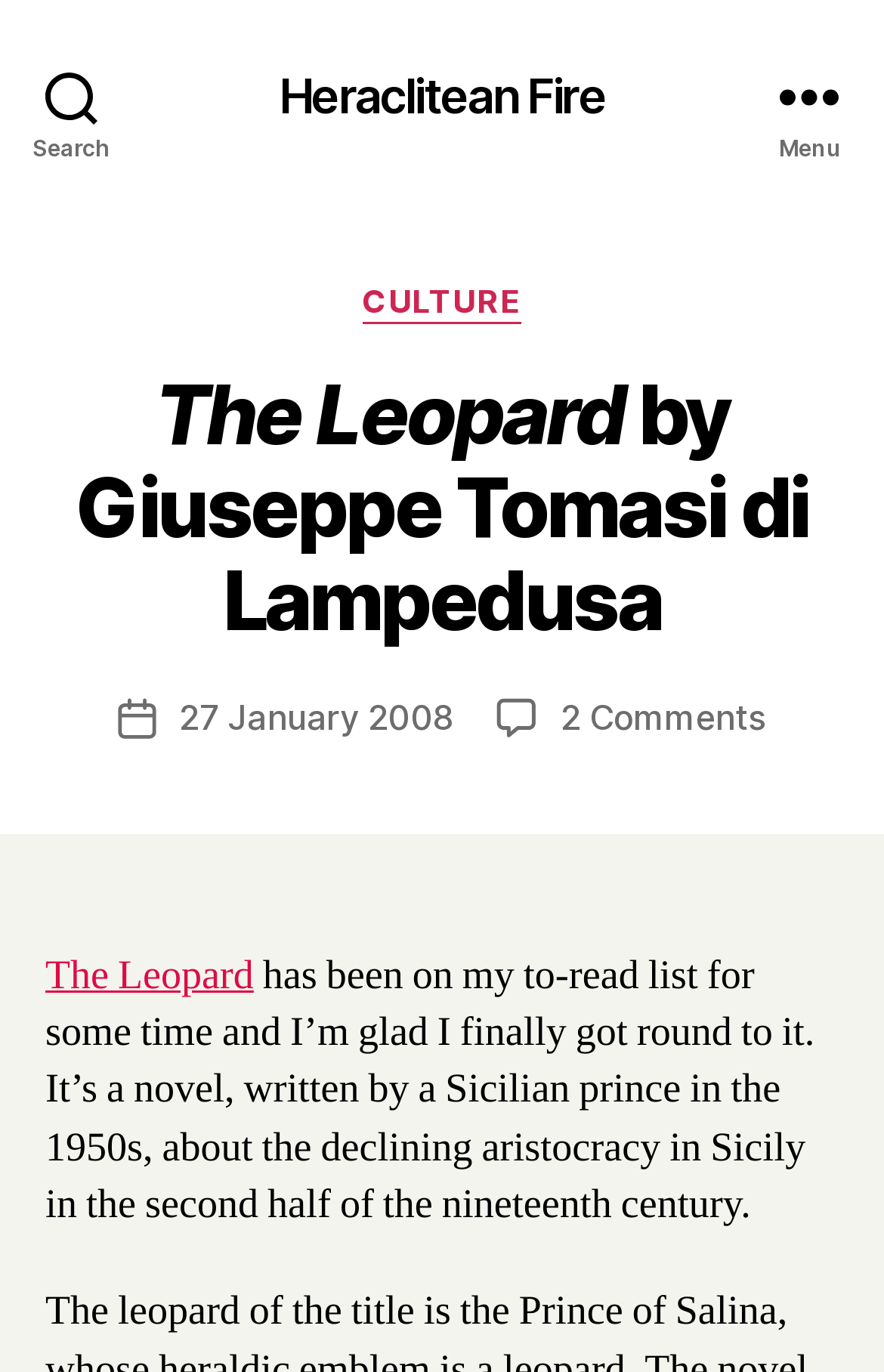What is the name of the novel being discussed?
From the image, provide a succinct answer in one word or a short phrase.

The Leopard